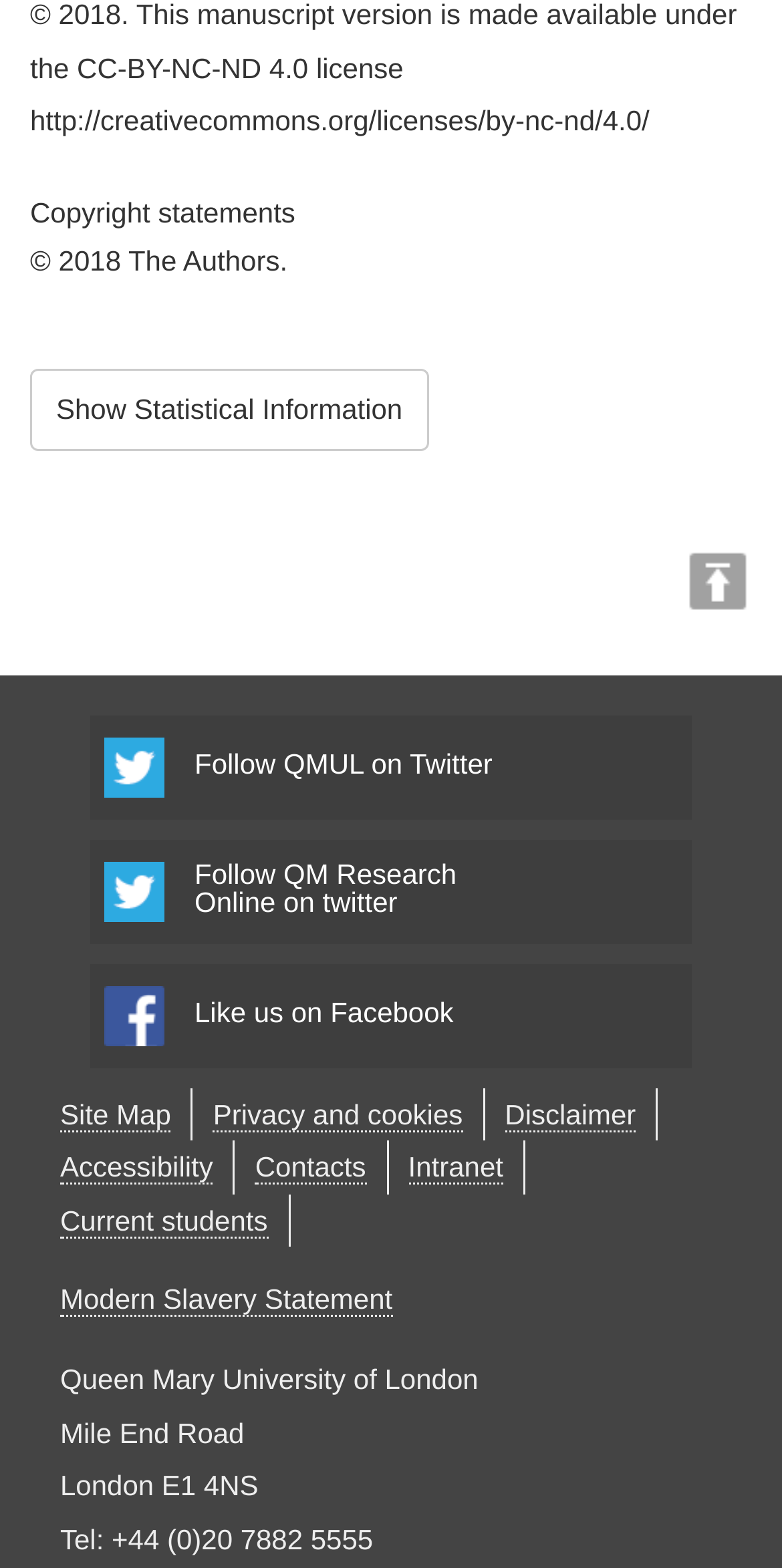Give the bounding box coordinates for this UI element: "Site Map". The coordinates should be four float numbers between 0 and 1, arranged as [left, top, right, bottom].

[0.077, 0.7, 0.219, 0.722]